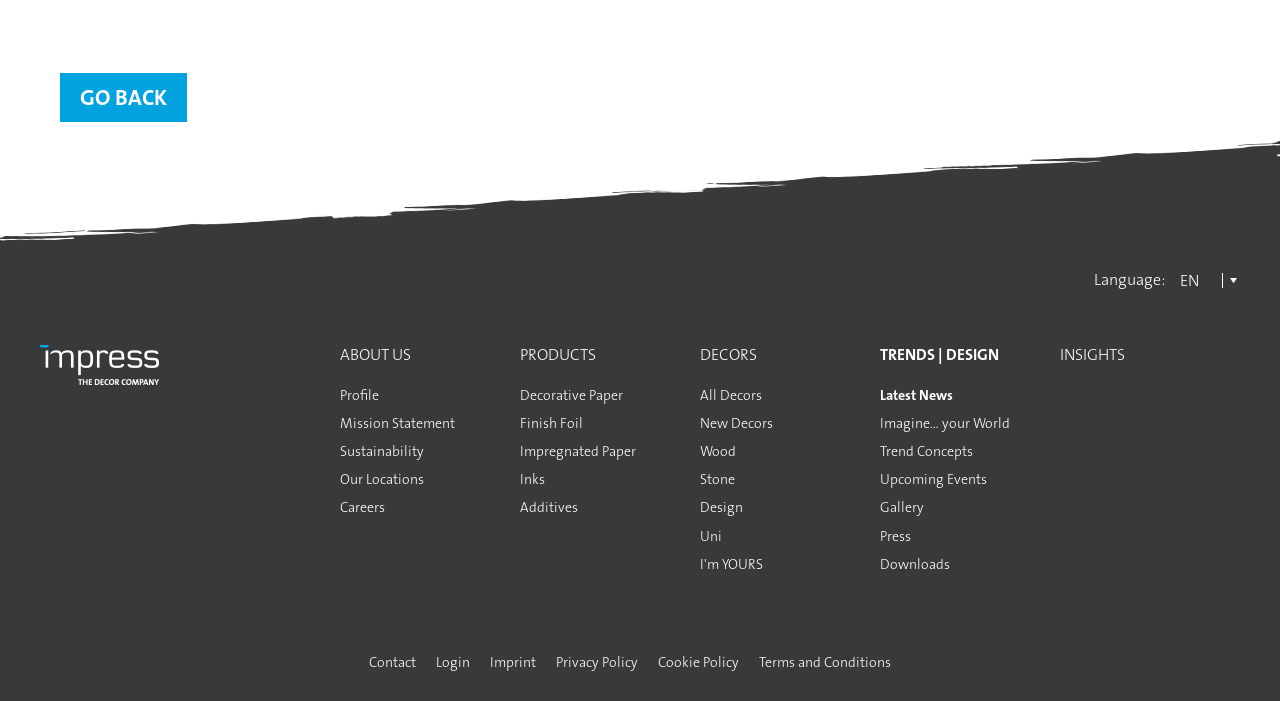How many links are there in the footer section?
Answer the question with a single word or phrase derived from the image.

6